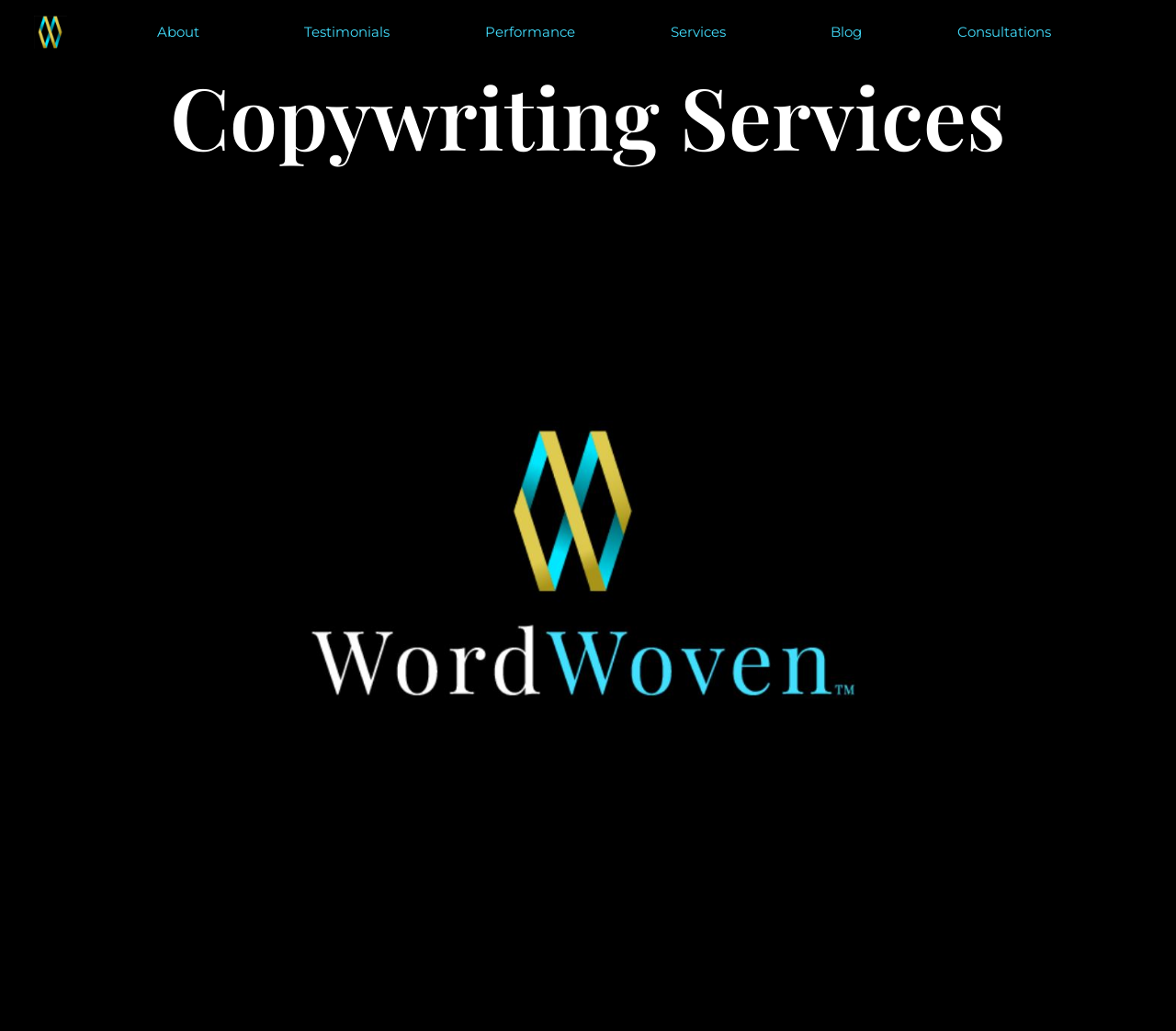Please identify the bounding box coordinates of the element on the webpage that should be clicked to follow this instruction: "view Copywriting Services". The bounding box coordinates should be given as four float numbers between 0 and 1, formatted as [left, top, right, bottom].

[0.08, 0.062, 0.92, 0.162]